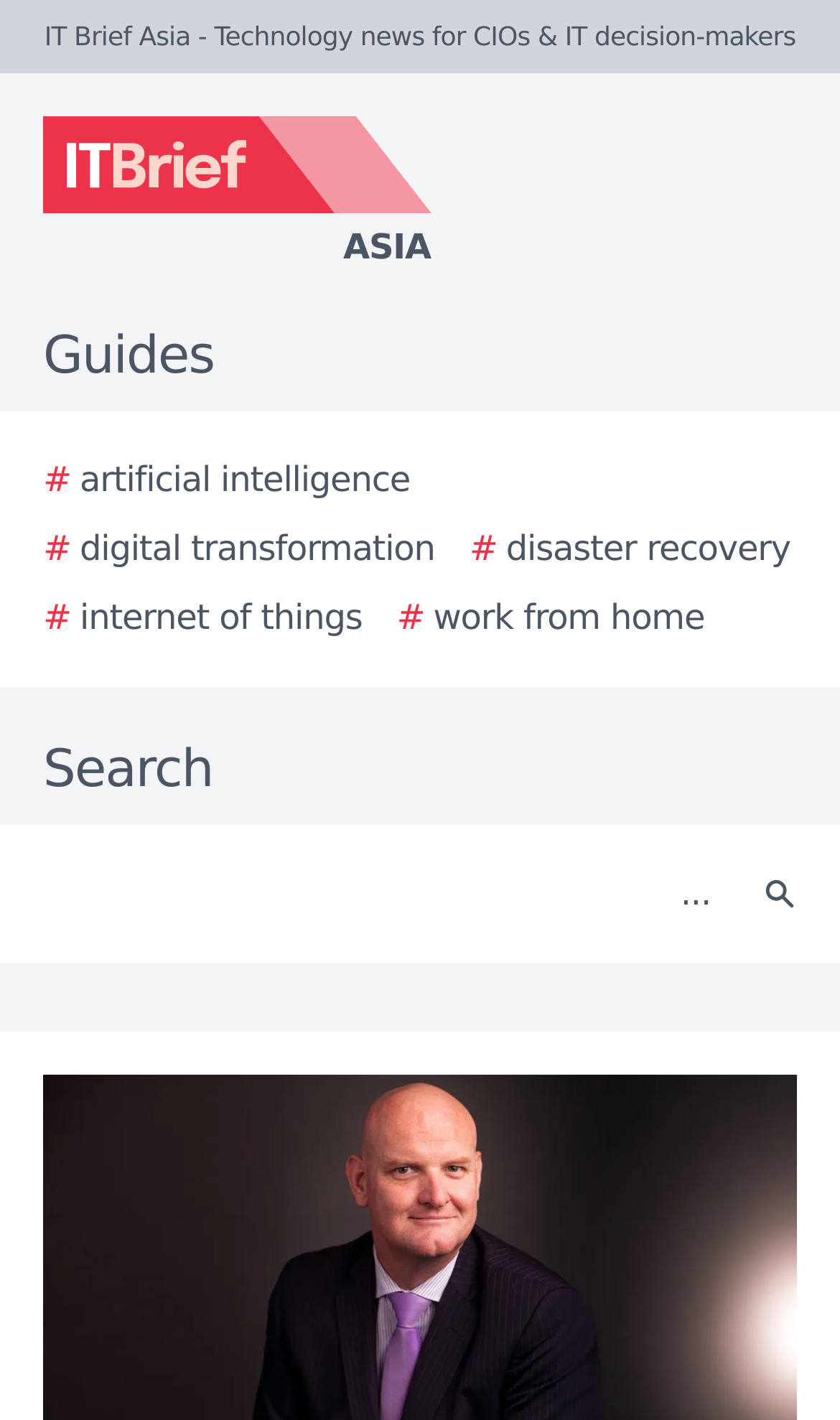Please extract the primary headline from the webpage.

Netskope appoints David Fairman as chief information officer